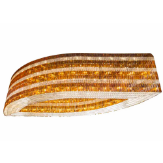Respond to the question below with a single word or phrase:
What is the dominant color tone of the chandelier?

Golden